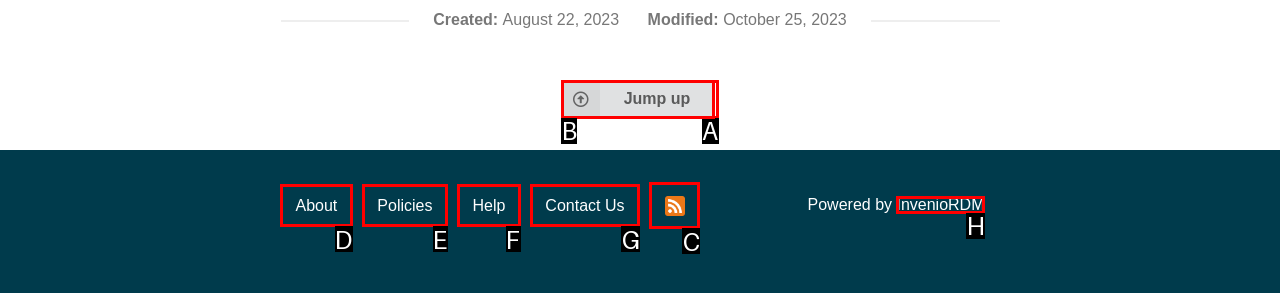Pick the HTML element that should be clicked to execute the task: Learn about the website
Respond with the letter corresponding to the correct choice.

D